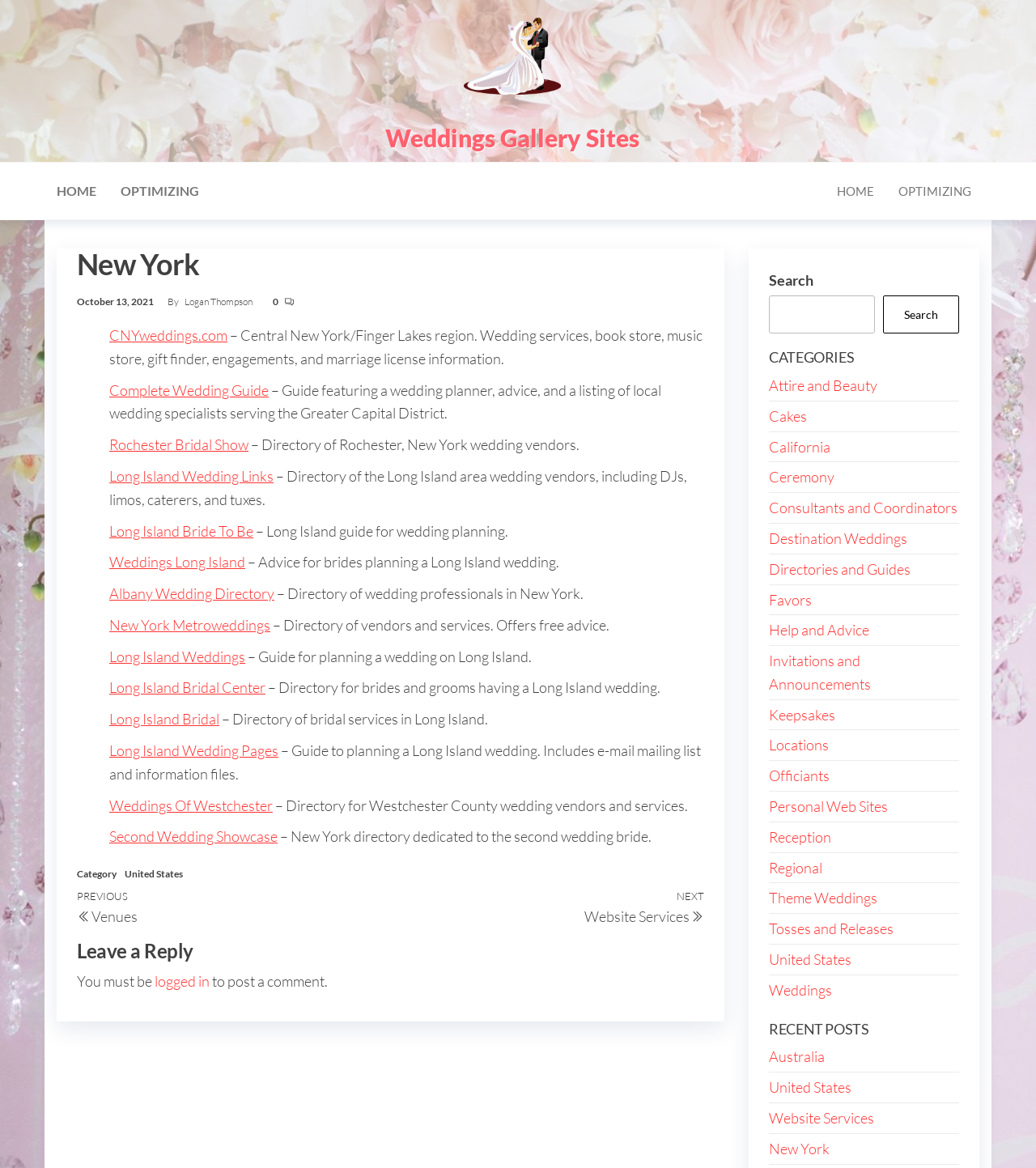How many links are there in the webpage?
Based on the image, give a one-word or short phrase answer.

30